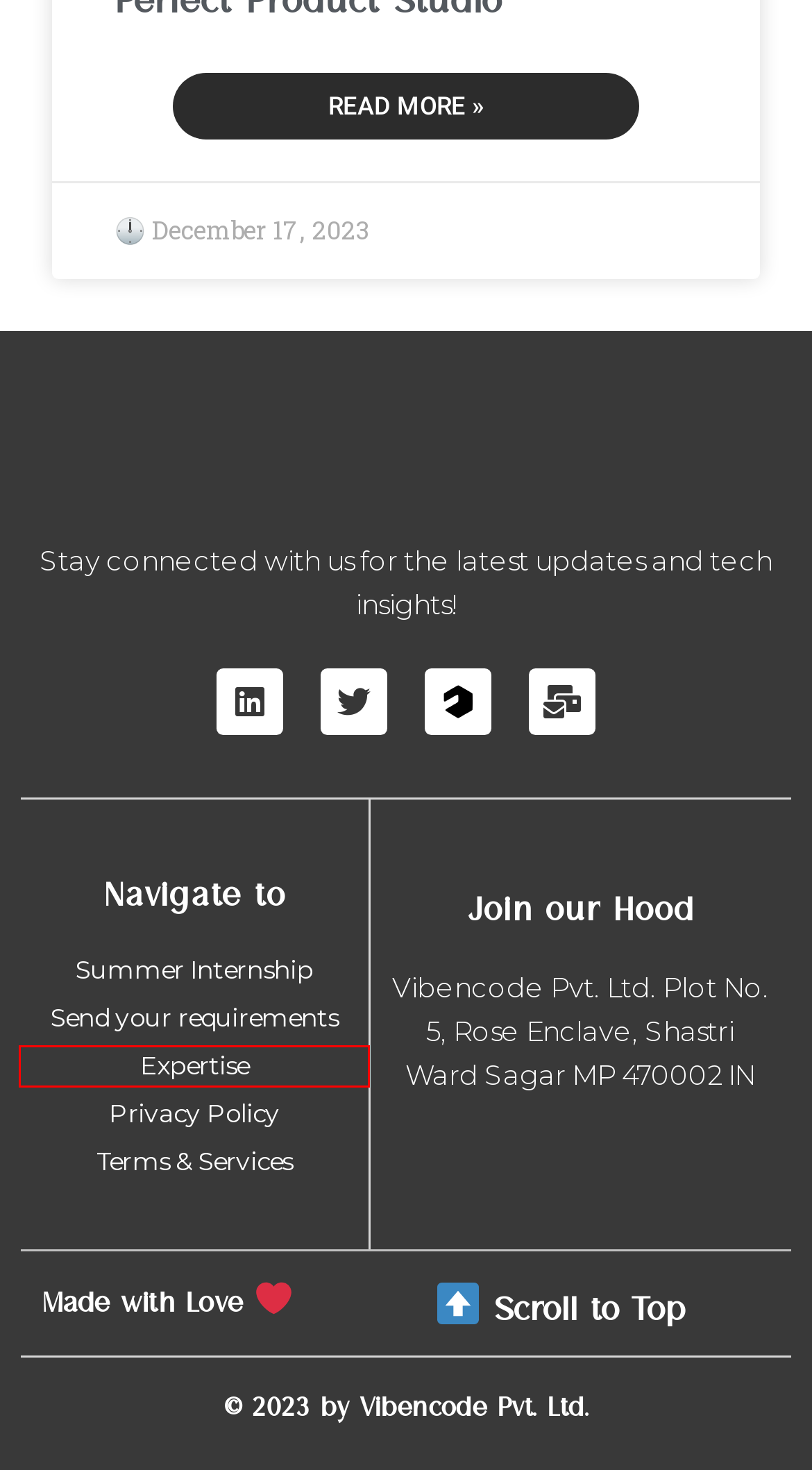Assess the screenshot of a webpage with a red bounding box and determine which webpage description most accurately matches the new page after clicking the element within the red box. Here are the options:
A. Vibencode’s Terms: Transparency, Unique Trust | Vibencode
B. Privacy Policy: Your Information Security Matters Here | Vibencode
C. Competitor Research: What it is + How to conduct one | Vibencode
D. Crafting Solutions: Our Expertise at Work | Vibencode
E. Artificial Intelligence: A Turning Point for Startups in 2024 | Vibencode
F. Summer Internship: Hands-On Experience & Growth | Vibencode
G. The Ultimate Guide to Finding the Perfect Product Studio | Vibencode
H. Empower Success: Send Your Requirements | Vibencode

D